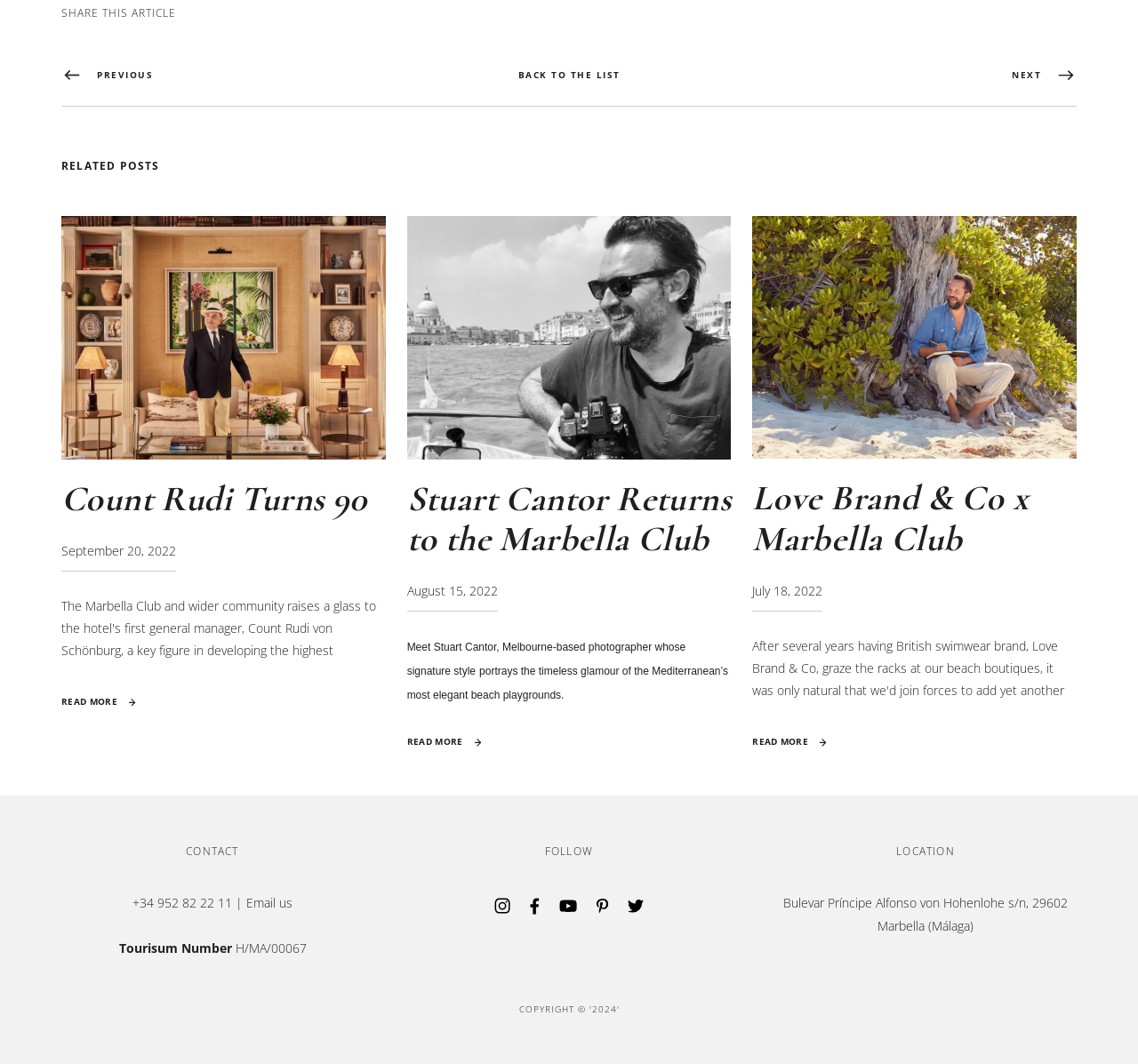What is the tourism number?
Refer to the screenshot and answer in one word or phrase.

H/MA/00067